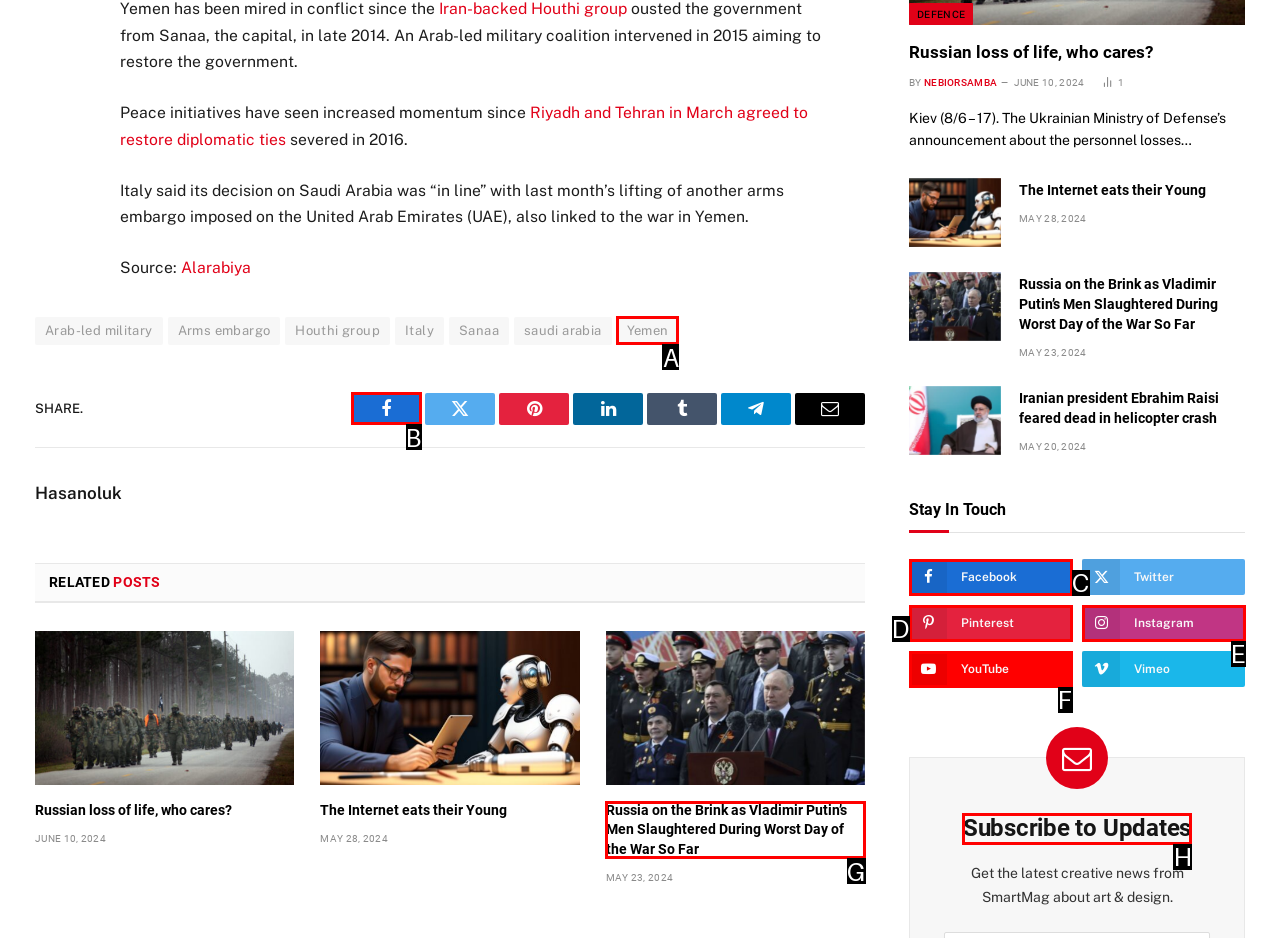Determine which HTML element I should select to execute the task: Subscribe to updates from SmartMag
Reply with the corresponding option's letter from the given choices directly.

H